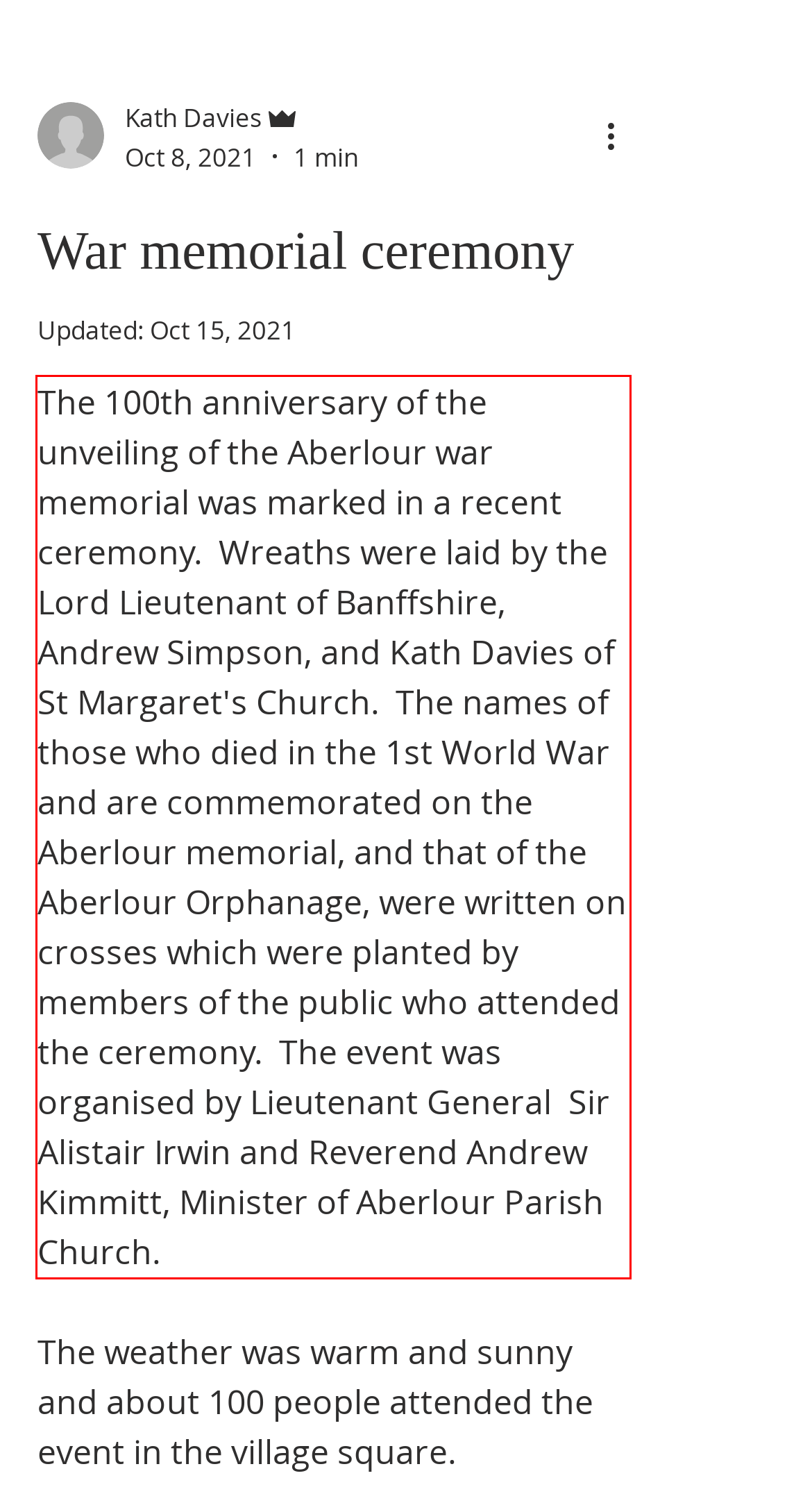Within the screenshot of a webpage, identify the red bounding box and perform OCR to capture the text content it contains.

The 100th anniversary of the unveiling of the Aberlour war memorial was marked in a recent ceremony. Wreaths were laid by the Lord Lieutenant of Banffshire, Andrew Simpson, and Kath Davies of St Margaret's Church. The names of those who died in the 1st World War and are commemorated on the Aberlour memorial, and that of the Aberlour Orphanage, were written on crosses which were planted by members of the public who attended the ceremony. The event was organised by Lieutenant General Sir Alistair Irwin and Reverend Andrew Kimmitt, Minister of Aberlour Parish Church.